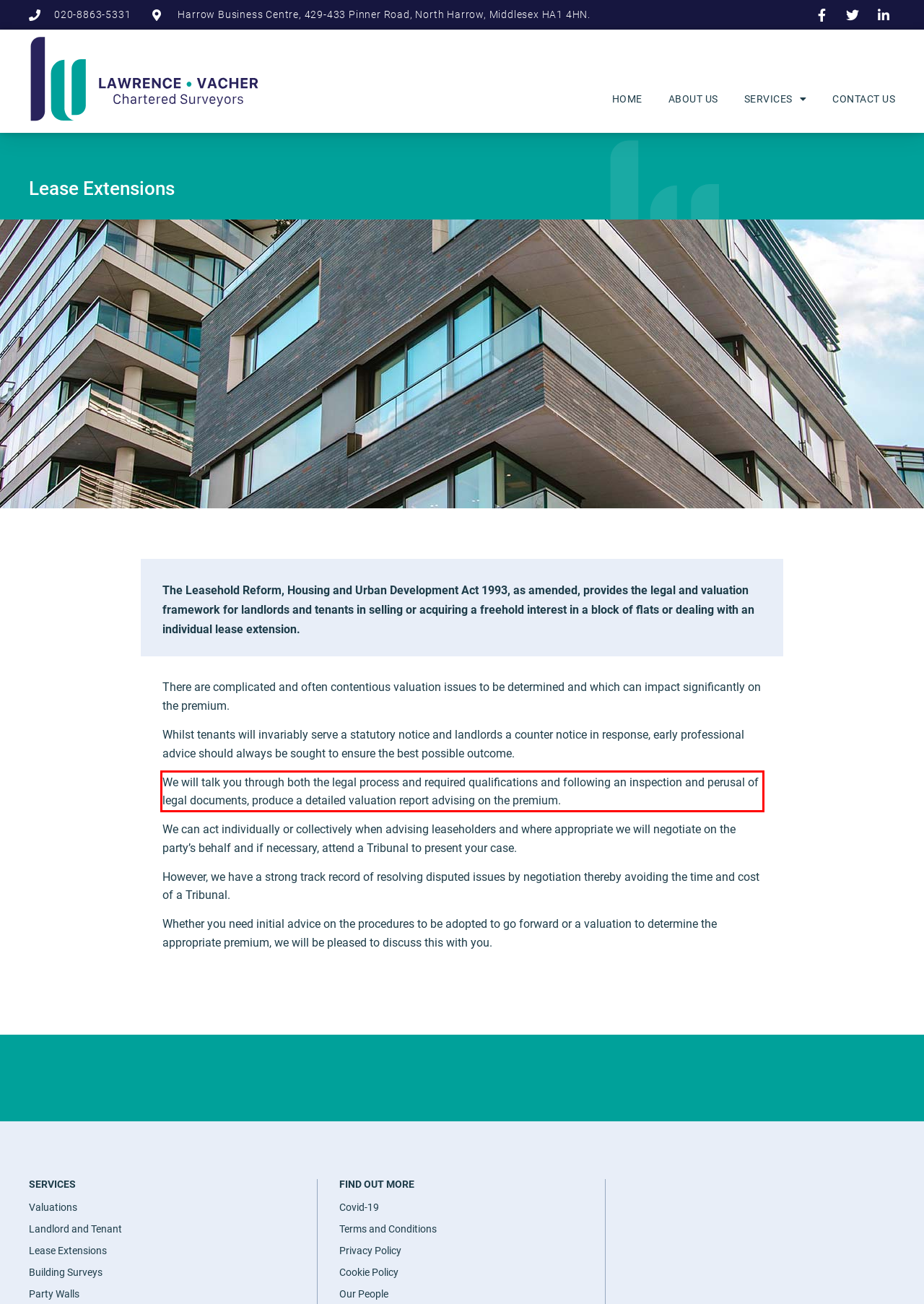Using the provided screenshot of a webpage, recognize the text inside the red rectangle bounding box by performing OCR.

We will talk you through both the legal process and required qualifications and following an inspection and perusal of legal documents, produce a detailed valuation report advising on the premium.